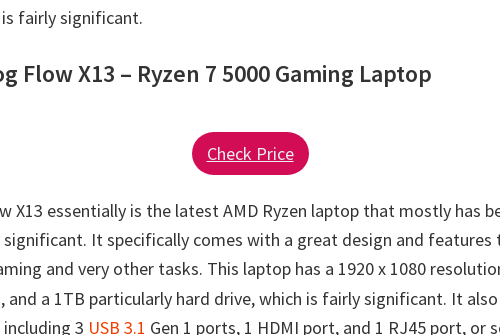Explain what the image portrays in a detailed manner.

The image showcases the **HP Pavilion 17.3"** laptop, which is part of the newest lineup featuring advanced AMD Ryzen technology. This model is designed for both performance and versatility, making it suitable for gaming, video editing, and multitasking. The laptop is highlighted for its large 17.3-inch display, providing an impressive visual experience with a 1080p resolution. Additionally, it boasts a robust battery life that ensures users can enjoy extended periods of use without needing a recharge. Complemented by a sleek design and customizable features, the HP Pavilion 17.3" stands out as a powerful option for anyone in the market for a reliable AMD Ryzen laptop.